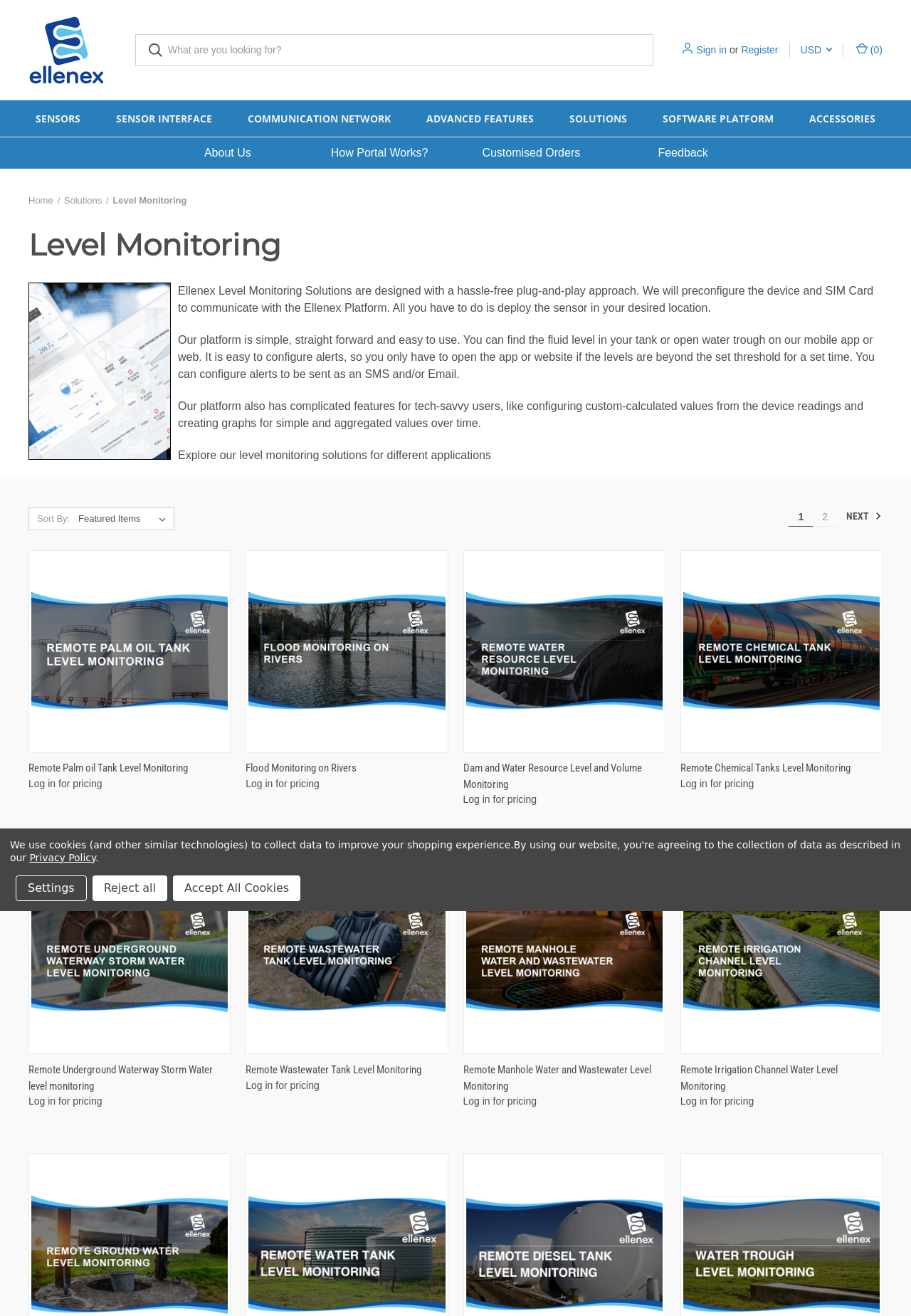What is the company name on the top left?
Give a single word or phrase answer based on the content of the image.

Ellenex